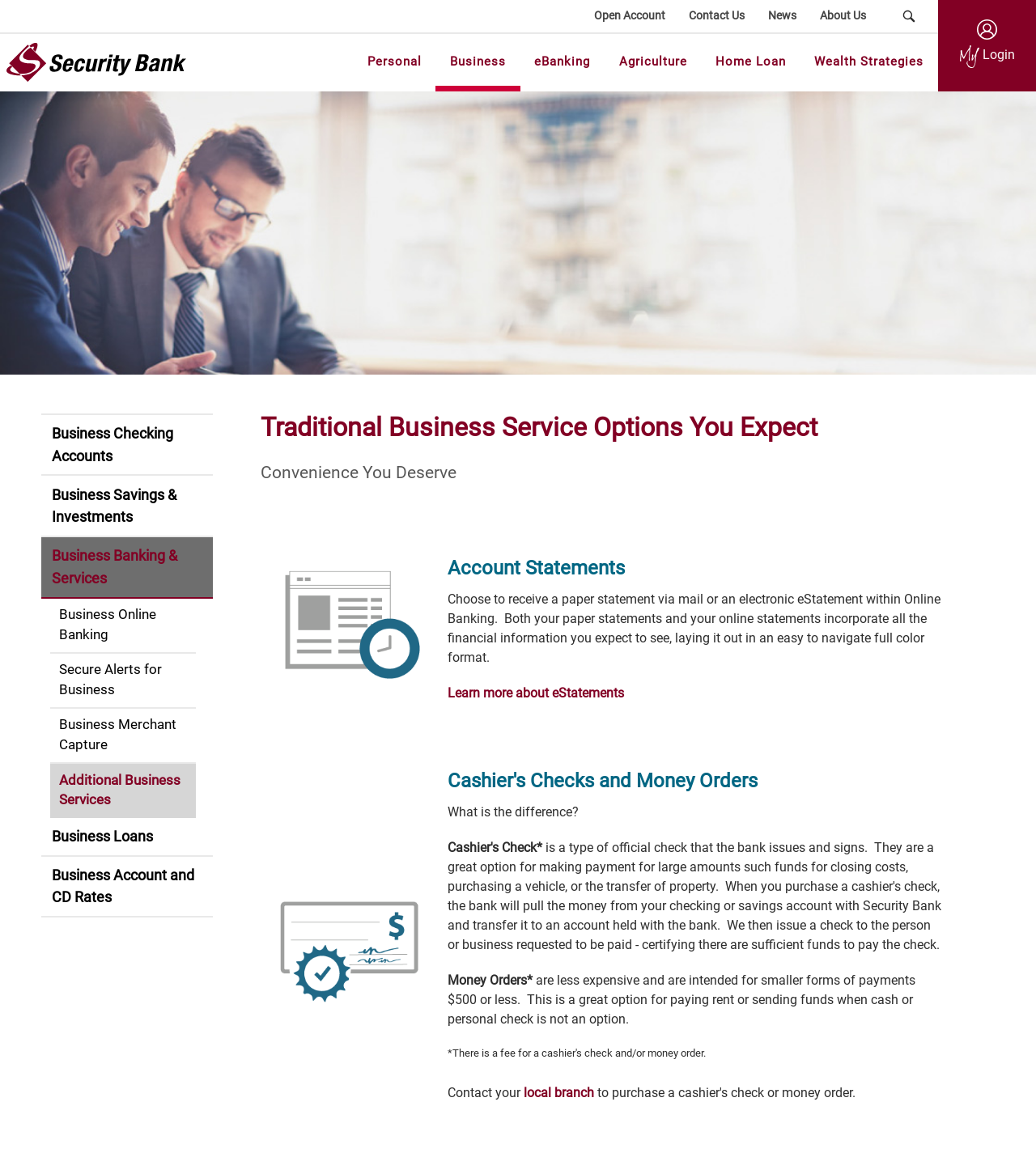Identify the bounding box coordinates for the element that needs to be clicked to fulfill this instruction: "Search for something". Provide the coordinates in the format of four float numbers between 0 and 1: [left, top, right, bottom].

[0.847, 0.0, 0.905, 0.028]